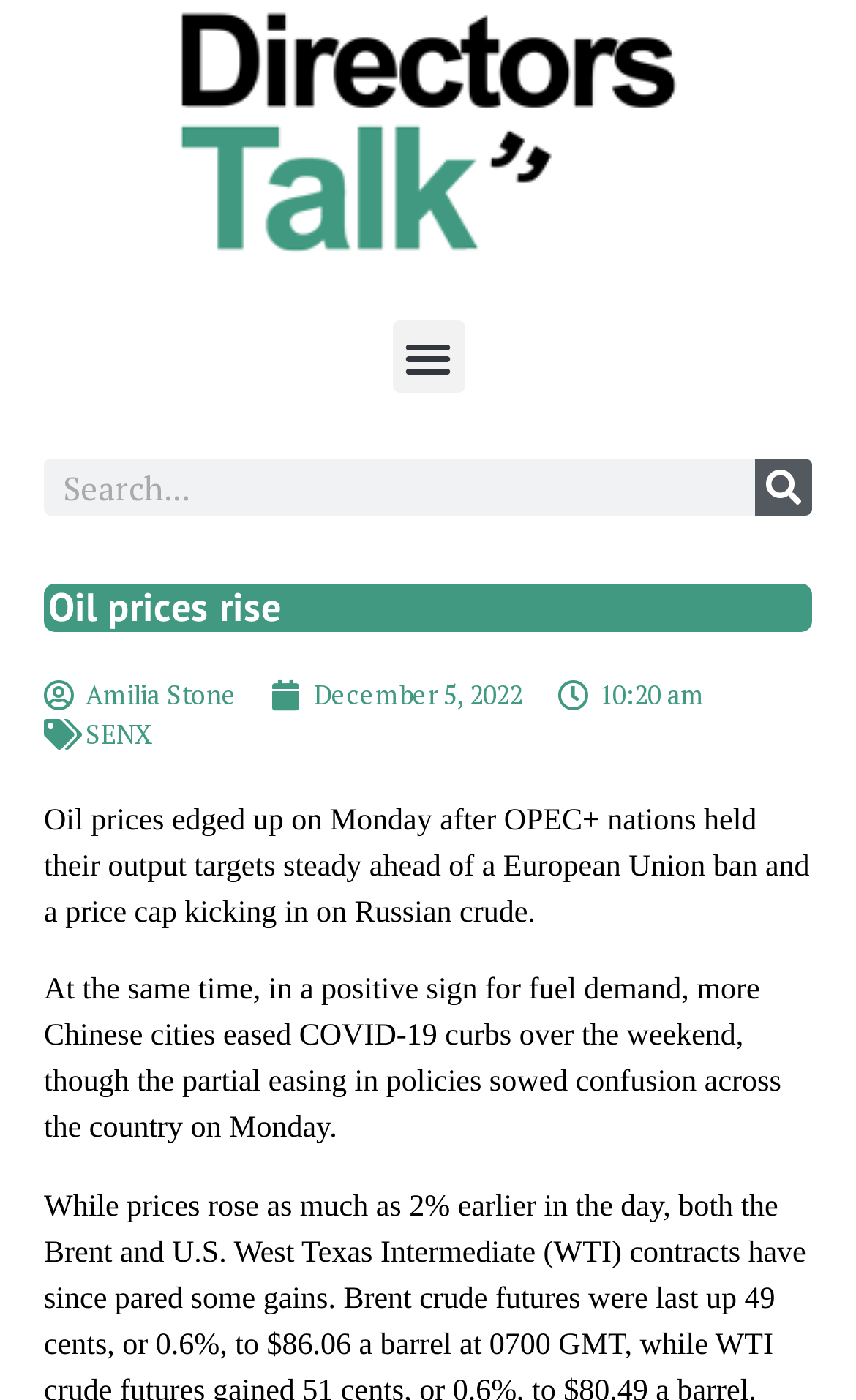Identify the bounding box coordinates for the UI element described as follows: "parent_node: Search name="s" placeholder="Search..."". Ensure the coordinates are four float numbers between 0 and 1, formatted as [left, top, right, bottom].

[0.051, 0.328, 0.882, 0.368]